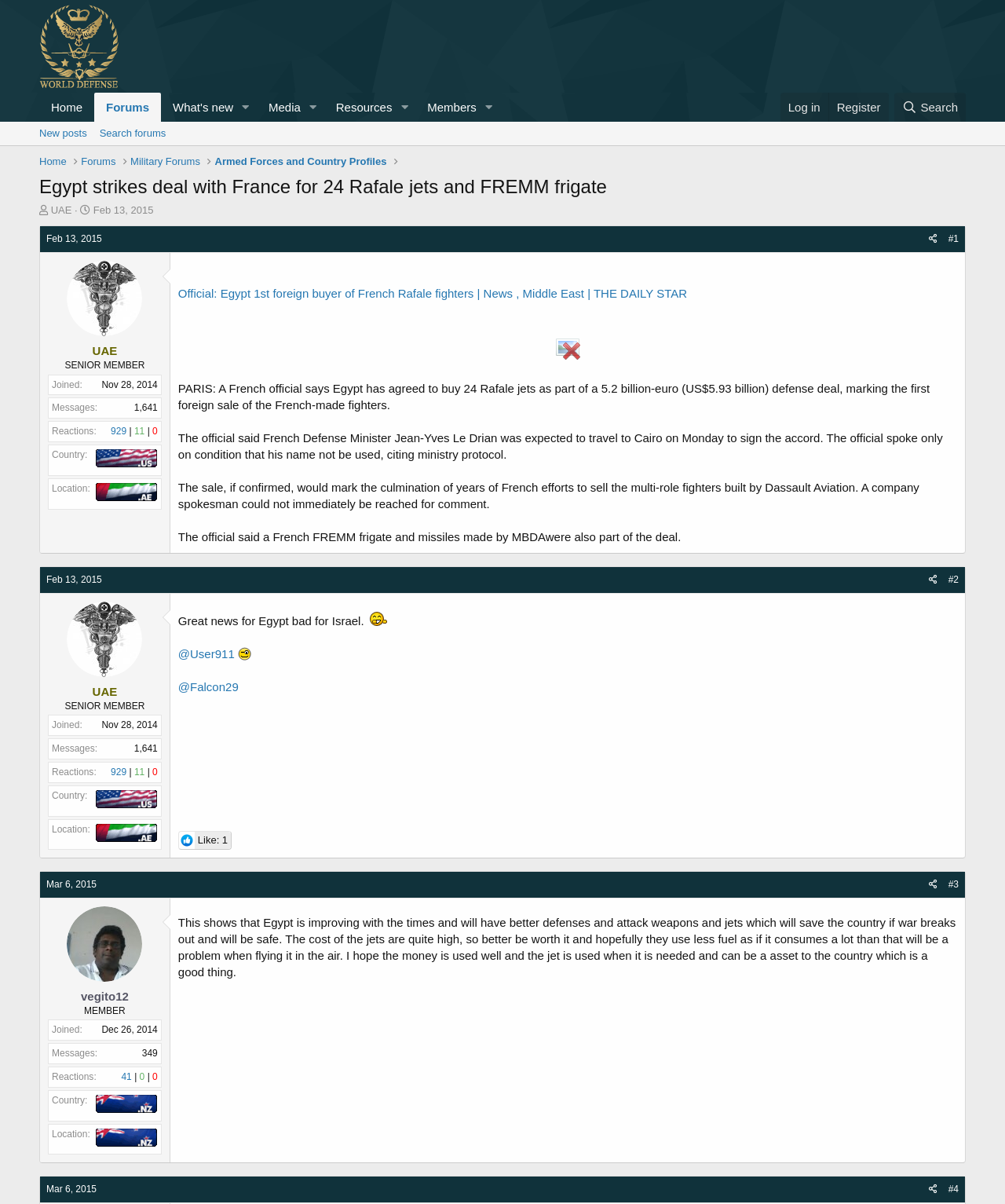Please indicate the bounding box coordinates of the element's region to be clicked to achieve the instruction: "Read the article about 'Egypt strikes deal with France for 24 Rafale jets and FREMM frigate'". Provide the coordinates as four float numbers between 0 and 1, i.e., [left, top, right, bottom].

[0.039, 0.144, 0.604, 0.166]